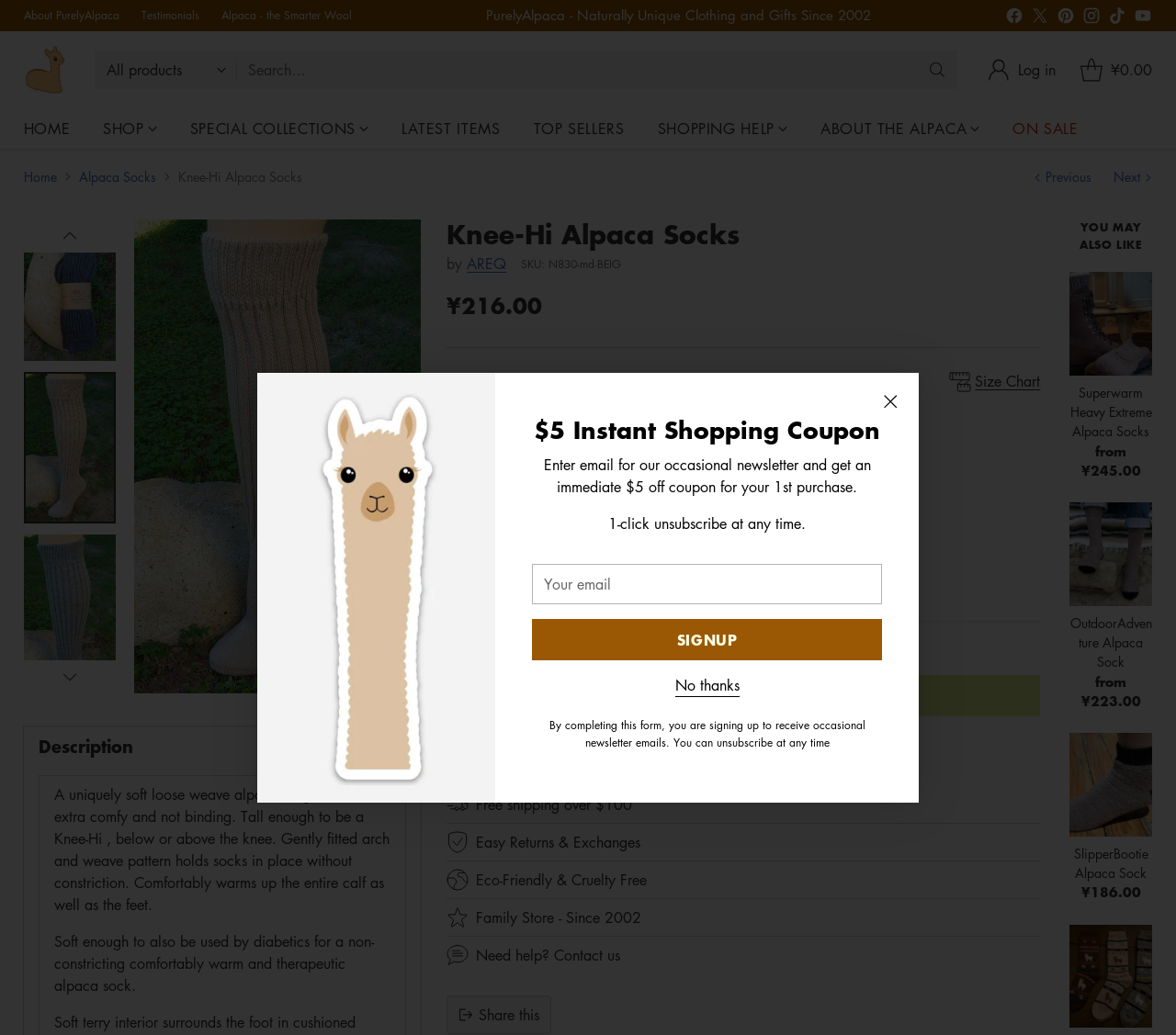By analyzing the image, answer the following question with a detailed response: What is the function of the 'Up' and 'Down' buttons?

The 'Up' and 'Down' buttons are located next to the product images, and their function is to allow users to navigate through the different images of the product, as indicated by the arrow icons on the buttons.